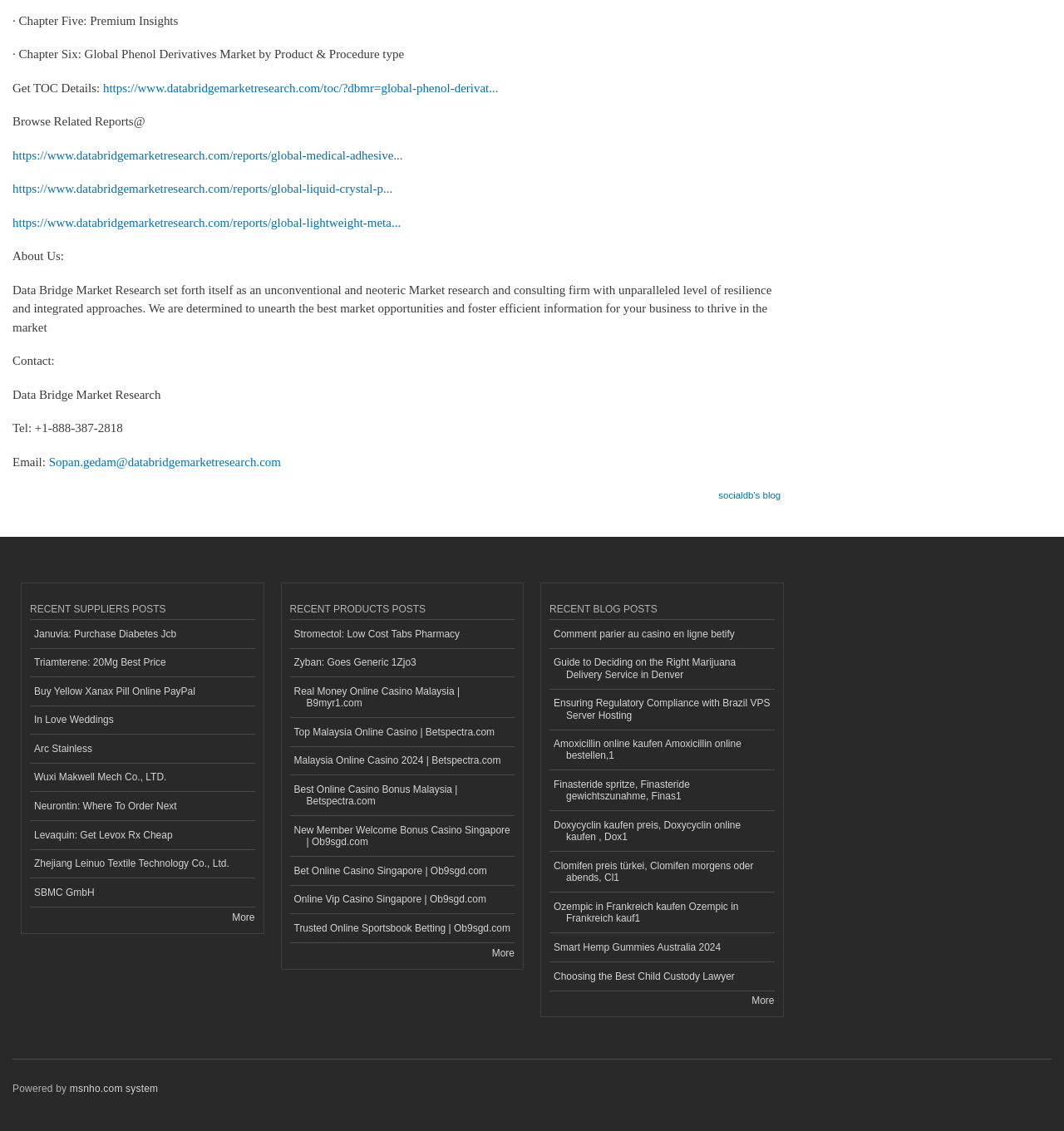Identify the bounding box coordinates for the UI element described as follows: SBMC GmbH. Use the format (top-left x, top-left y, bottom-right x, bottom-right y) and ensure all values are floating point numbers between 0 and 1.

[0.028, 0.777, 0.239, 0.802]